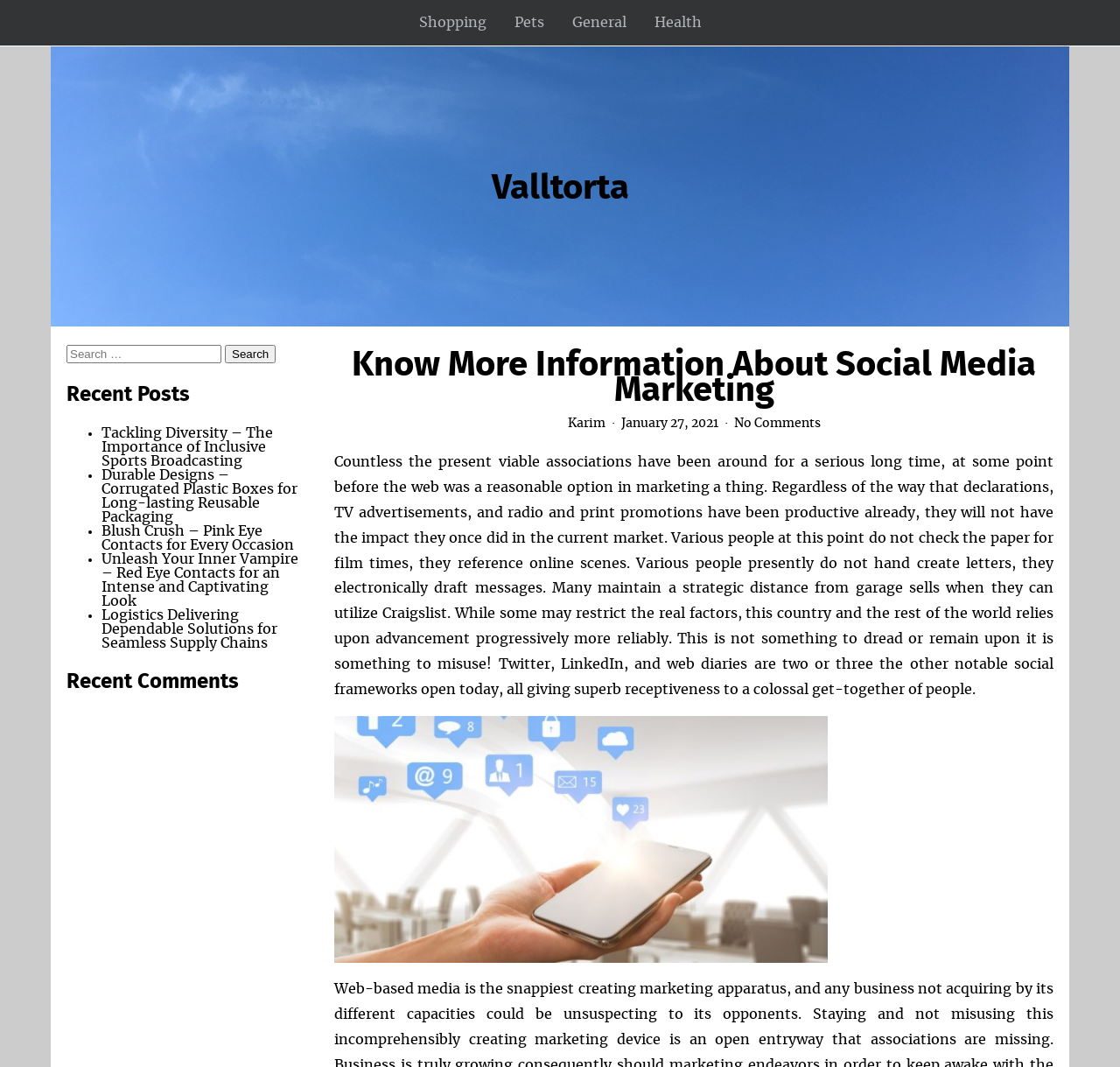What is the author of the article?
Refer to the image and offer an in-depth and detailed answer to the question.

The author of the article is mentioned in the link 'Karim' which is located next to the time 'January 27, 2021', indicating that Karim is the author of the article.